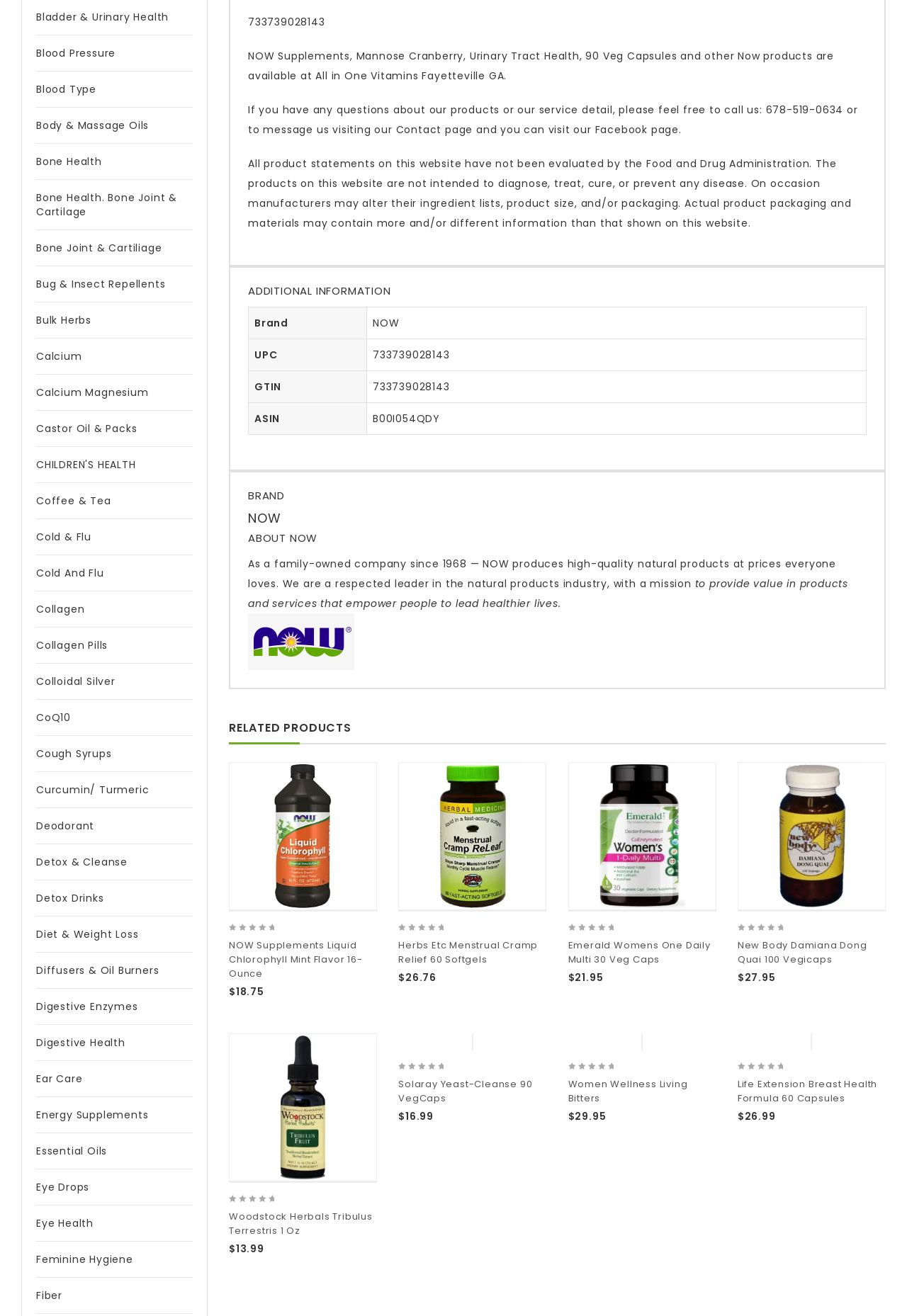Point out the bounding box coordinates of the section to click in order to follow this instruction: "Add to cart: NOW Supplements Liquid Chlorophyll Mint Flavor 16-Ounce".

[0.221, 0.748, 0.248, 0.766]